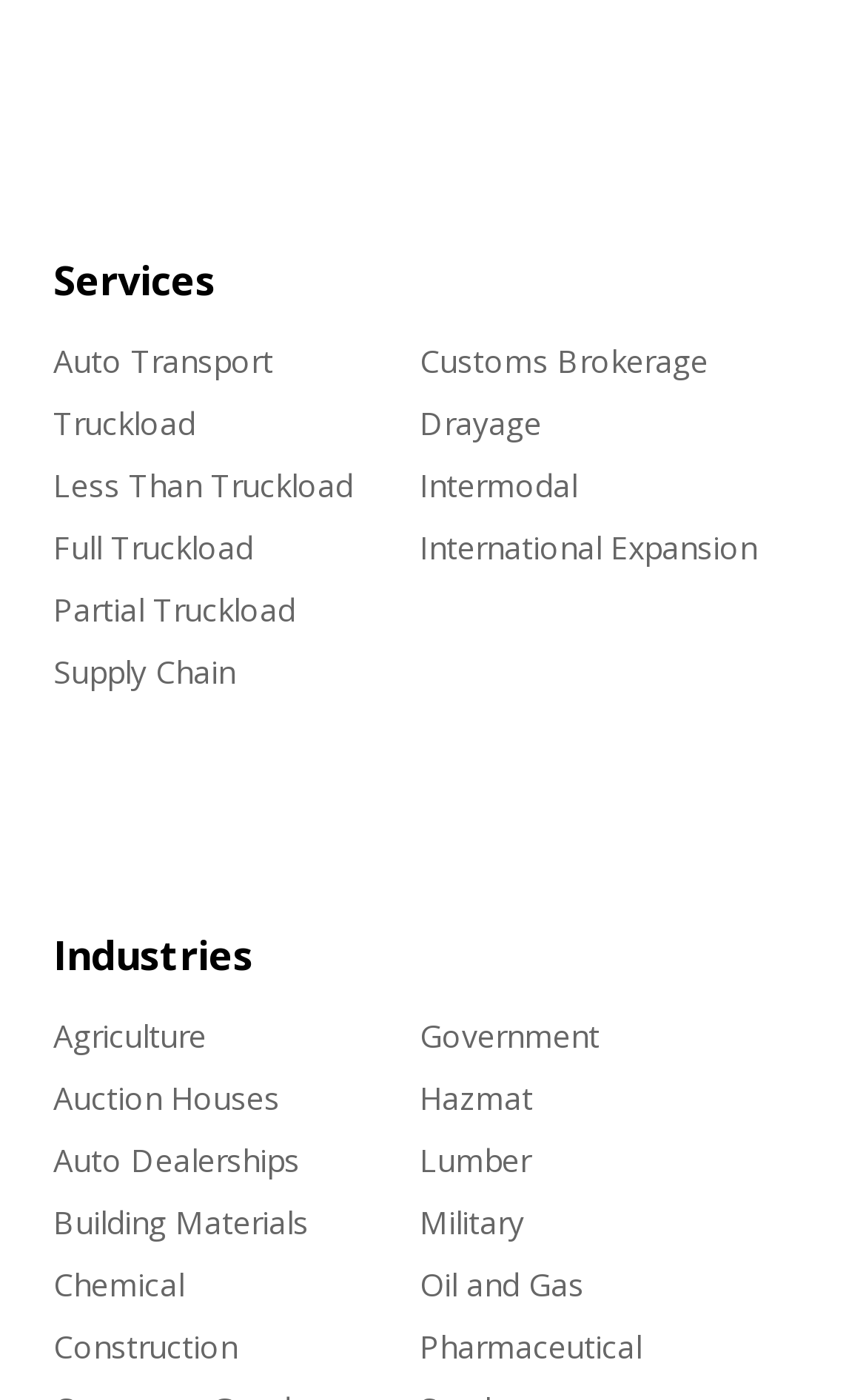Are there duplicate headings?
Please answer the question as detailed as possible.

I noticed that there are two 'Services' headings and two 'Industries' headings, which suggests that there are duplicate headings on the webpage.